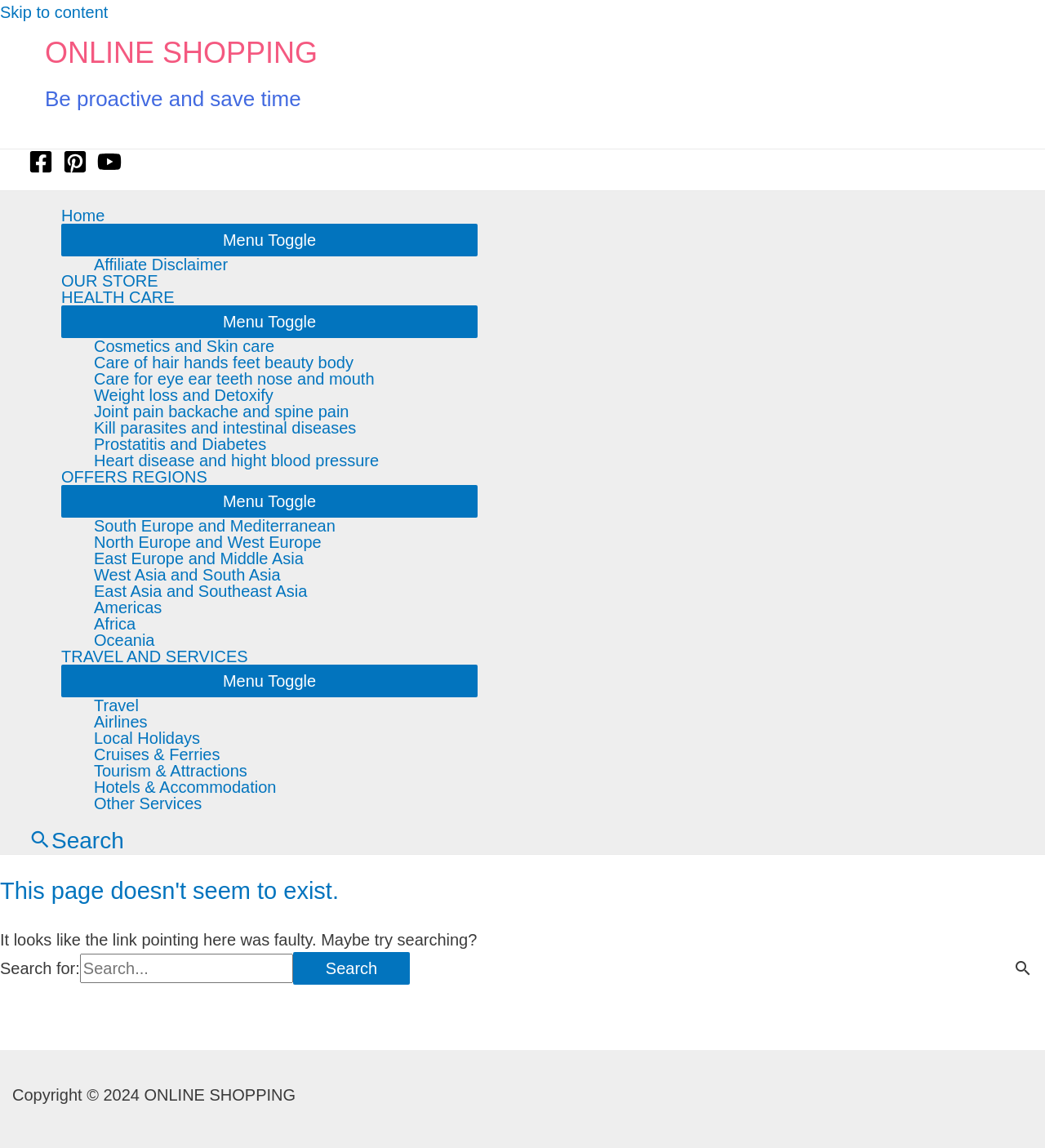Kindly determine the bounding box coordinates for the area that needs to be clicked to execute this instruction: "Check Facebook page".

[0.027, 0.139, 0.051, 0.154]